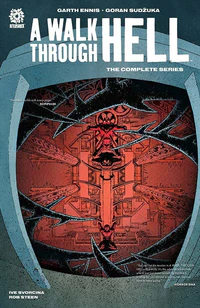What is the central figure surrounded by?
Refer to the image and give a detailed answer to the query.

The caption describes the central, eerie figure as being surrounded by shattered glass-like patterns, suggesting themes of entrapment and chaos.